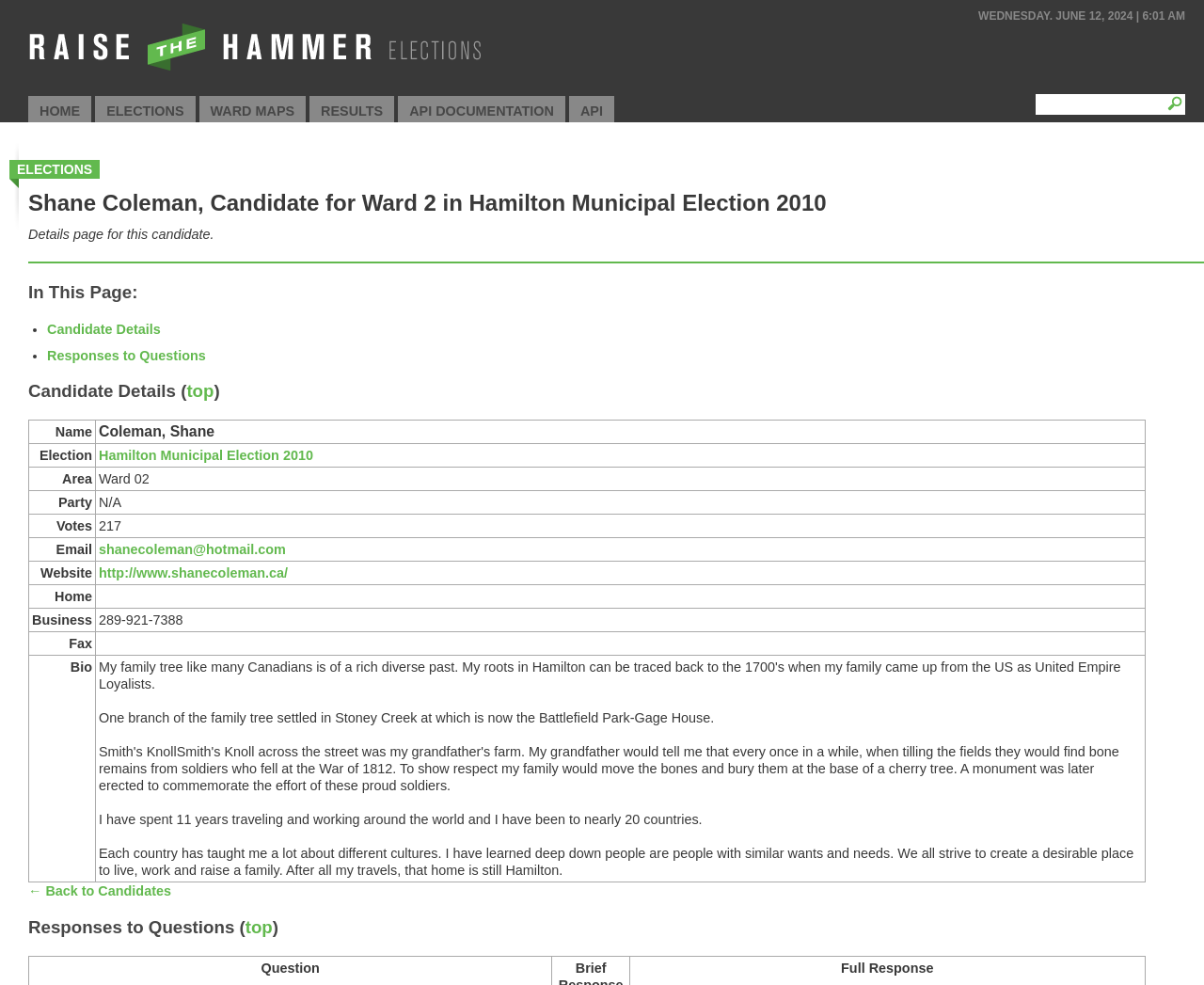Could you find the bounding box coordinates of the clickable area to complete this instruction: "View election results"?

[0.257, 0.097, 0.327, 0.126]